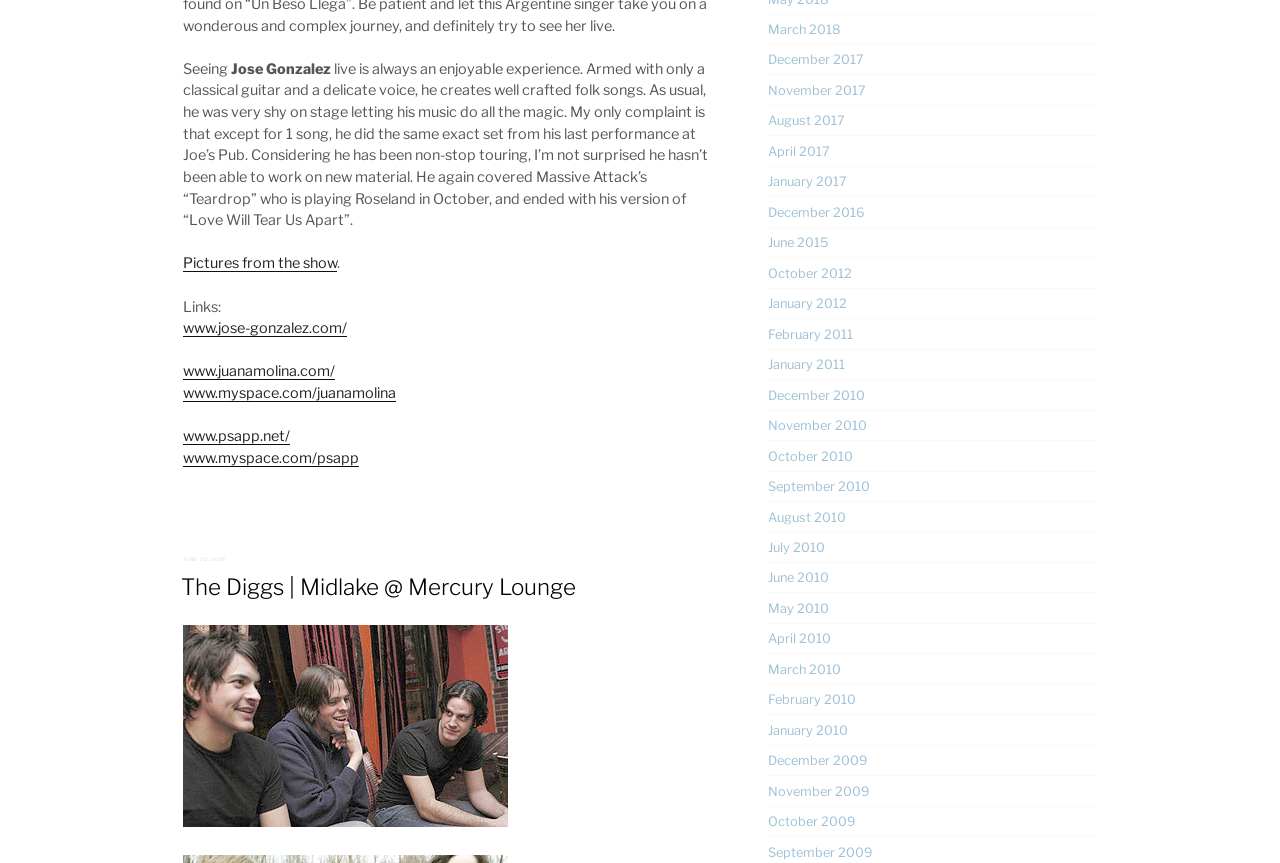What are the months listed in the webpage?
Ensure your answer is thorough and detailed.

The webpage lists multiple months, including March 2018, December 2017, November 2017, and so on, which are likely archives of posts or articles.